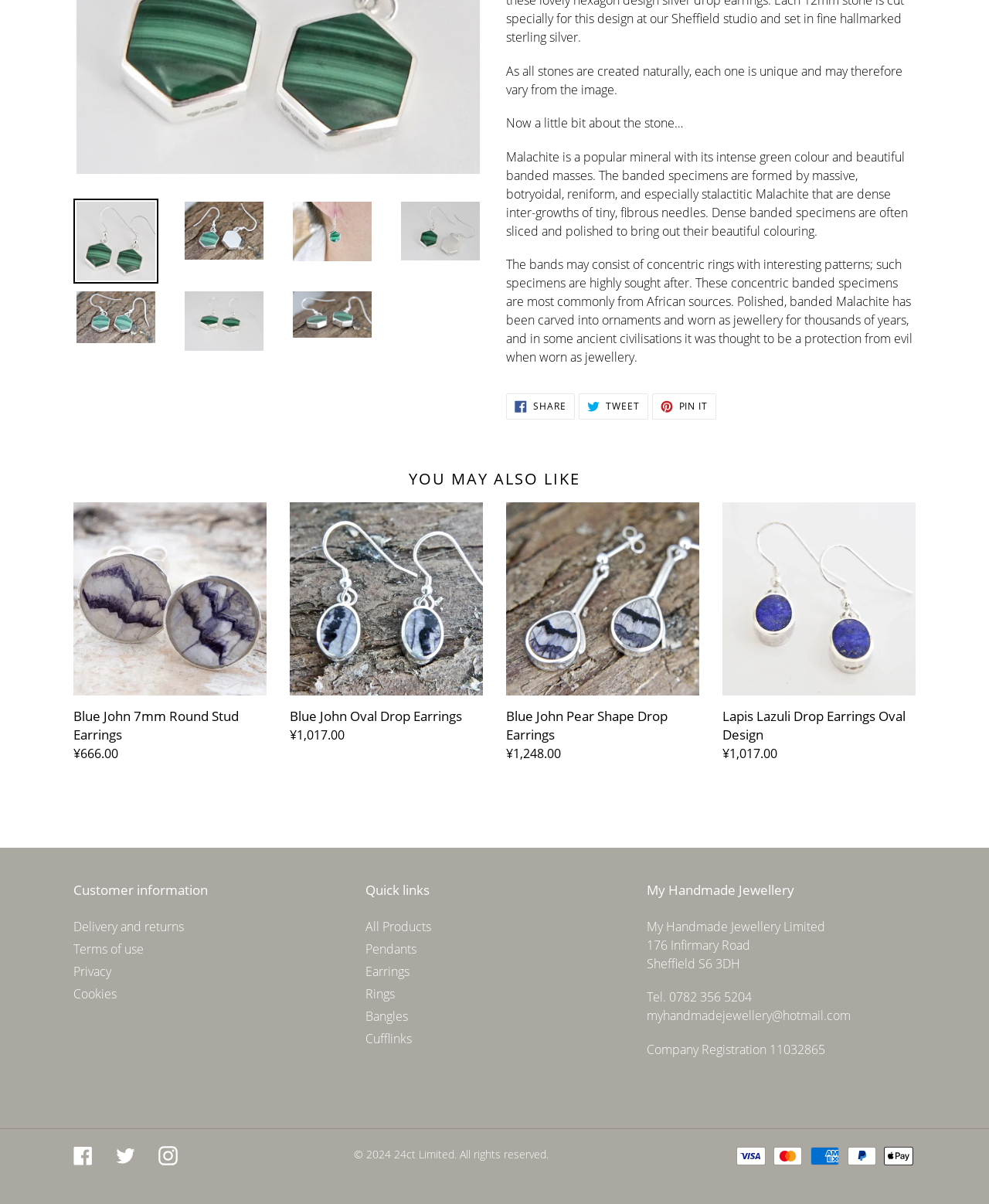Highlight the bounding box of the UI element that corresponds to this description: "Terms of use".

[0.074, 0.781, 0.145, 0.795]